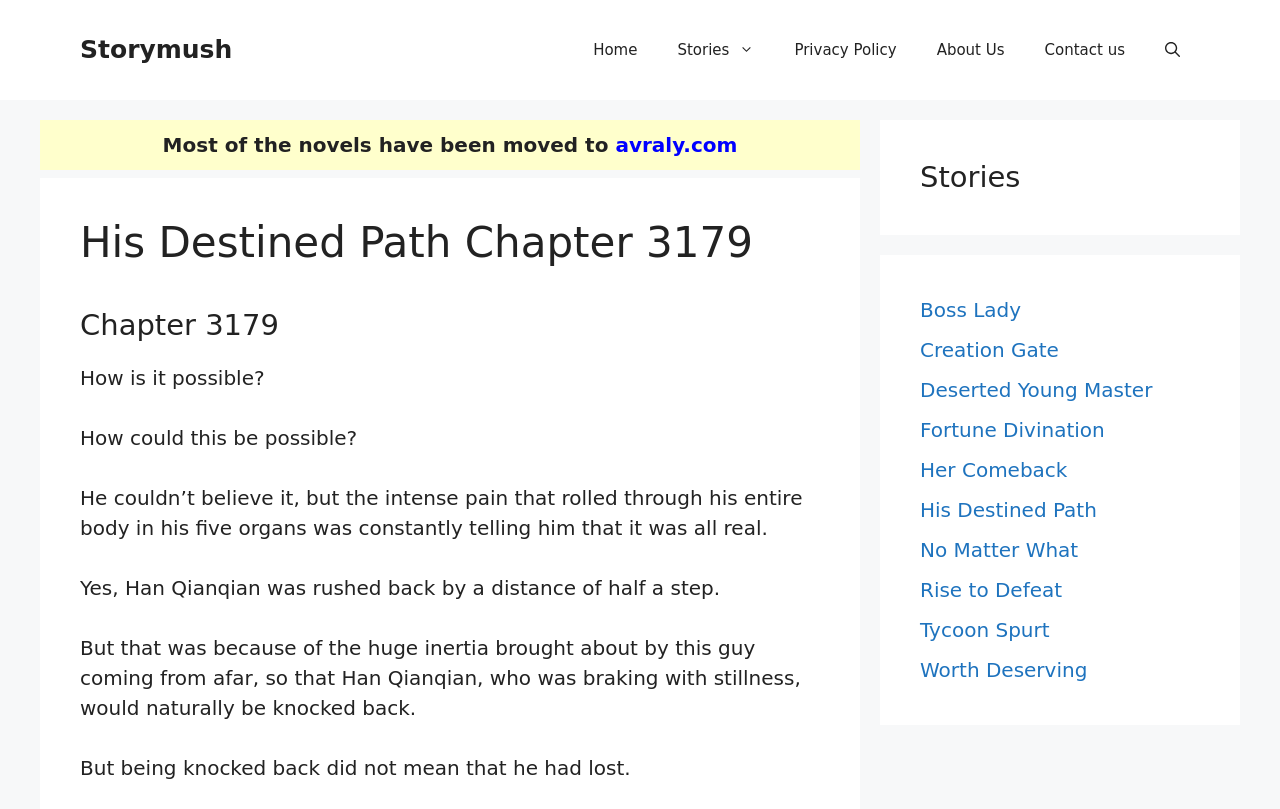Describe the webpage meticulously, covering all significant aspects.

The webpage appears to be a chapter page from a novel reading website, specifically "His Destined Path Chapter 3179" on Storymush. At the top, there is a banner with a link to the website's homepage, followed by a navigation menu with links to "Home", "Stories", "Privacy Policy", "About Us", "Contact us", and a search button.

Below the navigation menu, there is a notice stating that most novels have been moved to another website, avraly.com, which is linked. The main content of the page is the chapter itself, with a heading "His Destined Path Chapter 3179" followed by the chapter title "Chapter 3179". The chapter text is divided into several paragraphs, describing a scene where the protagonist, Han Qianqian, is experiencing intense pain and is knocked back by a huge inertia.

On the right side of the page, there are two columns of links to other stories, including "Boss Lady", "Creation Gate", "Deserted Young Master", and others. These links are grouped under a heading "Stories".